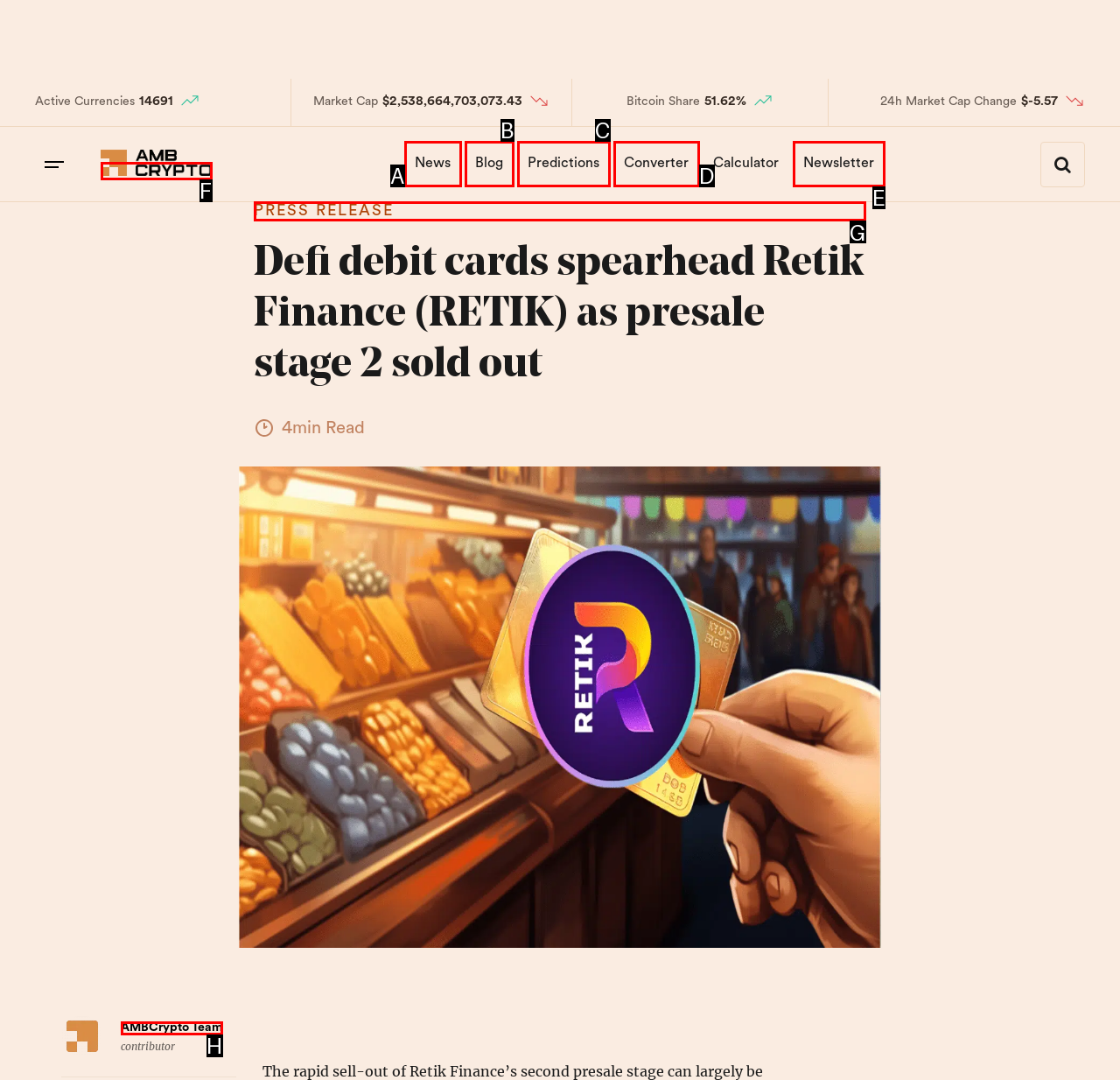Choose the HTML element you need to click to achieve the following task: Read the PRESS RELEASE
Respond with the letter of the selected option from the given choices directly.

G